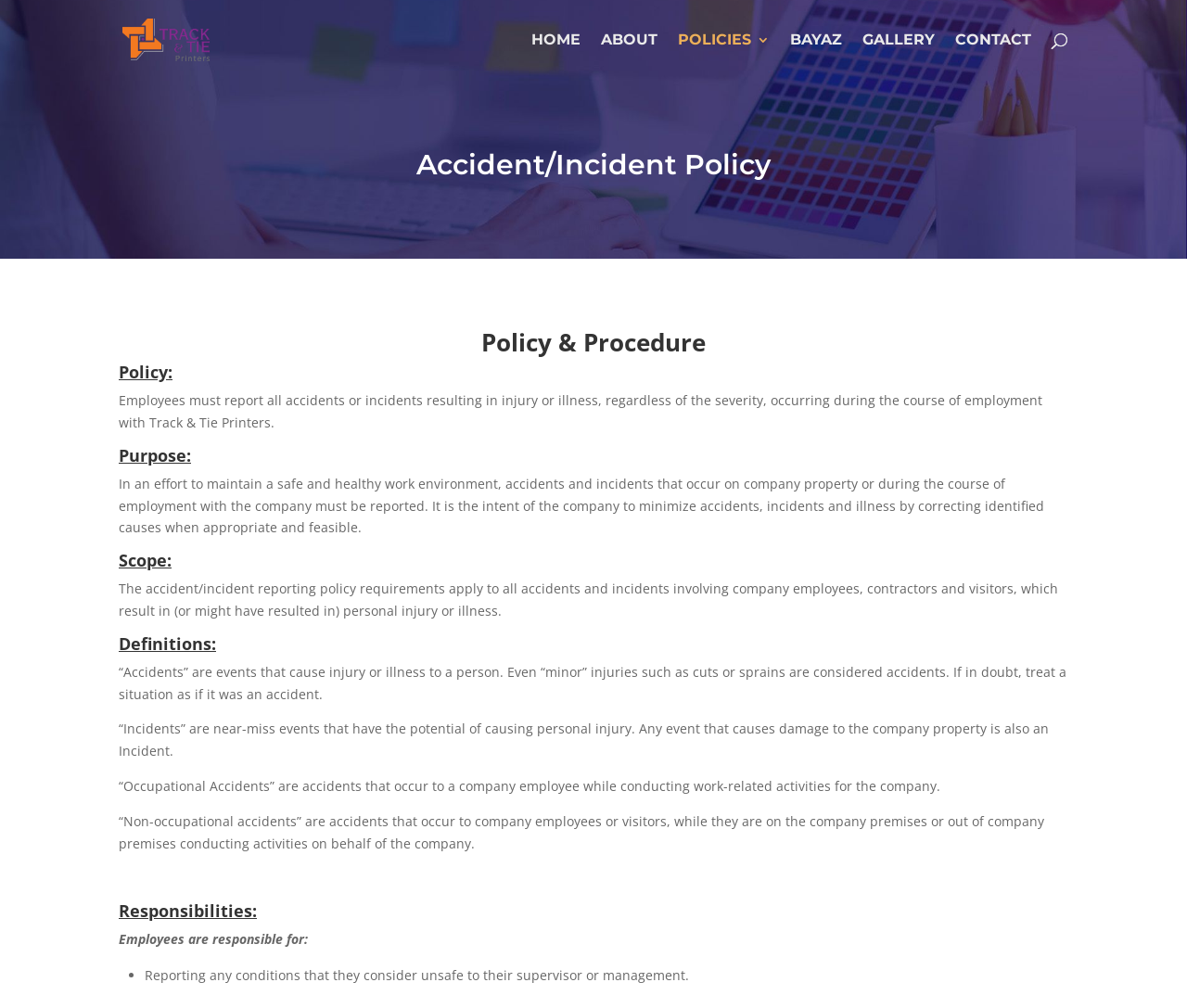Who is responsible for reporting unsafe conditions?
Give a one-word or short-phrase answer derived from the screenshot.

Employees